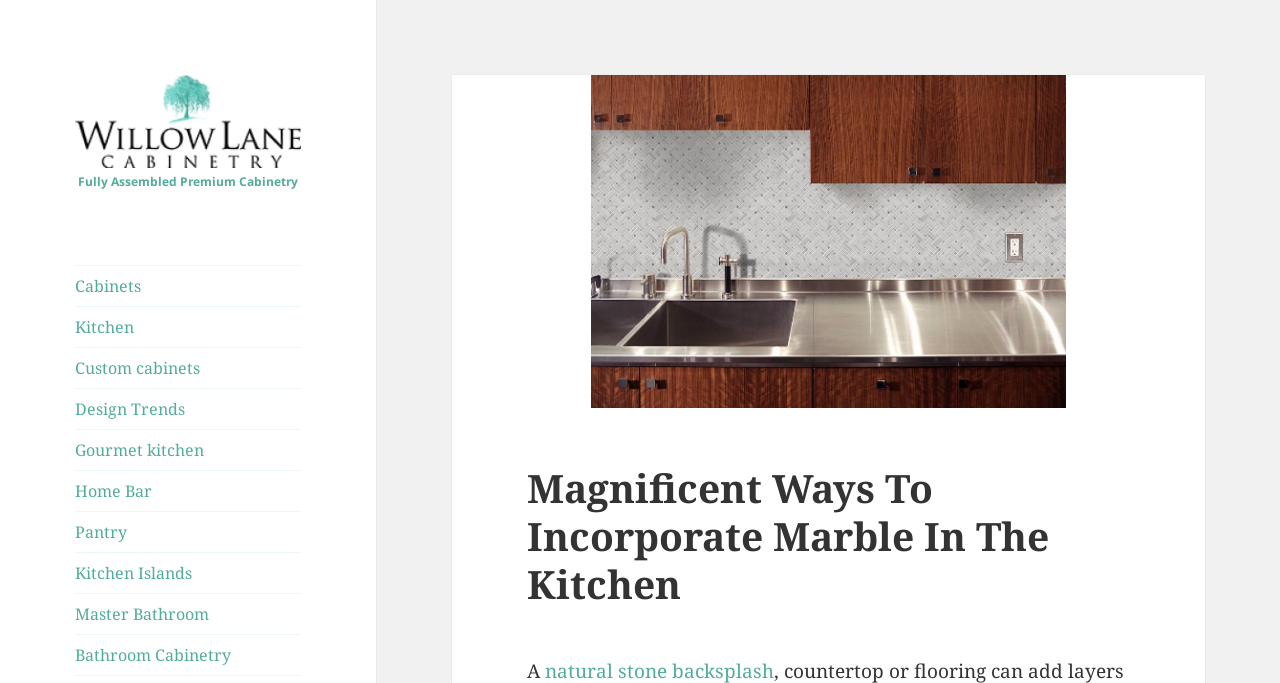Please give a succinct answer to the question in one word or phrase:
What type of content is presented on this webpage?

Design trends and ideas